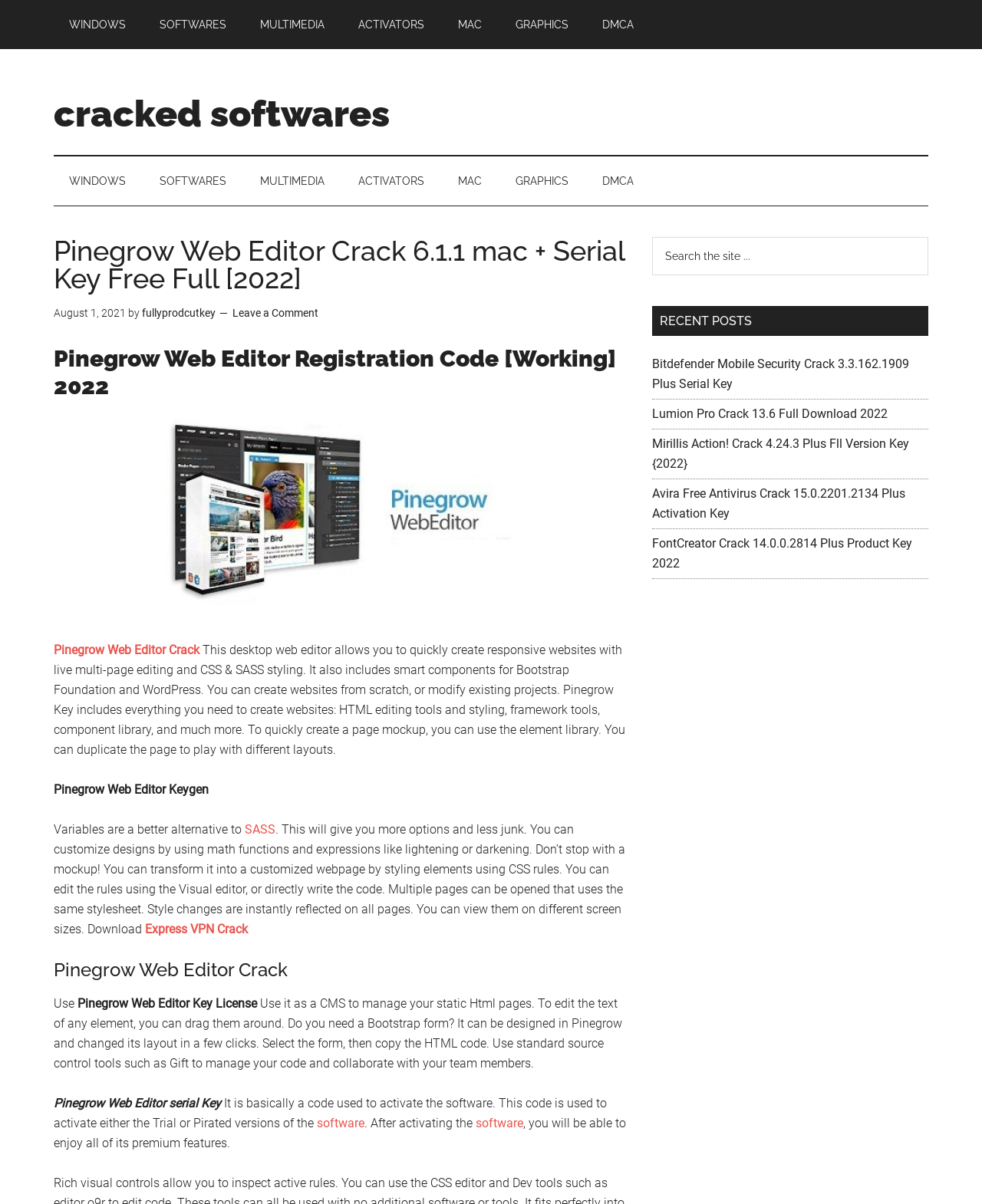Please locate and generate the primary heading on this webpage.

Pinegrow Web Editor Crack 6.1.1 mac + Serial Key Free Full [2022]